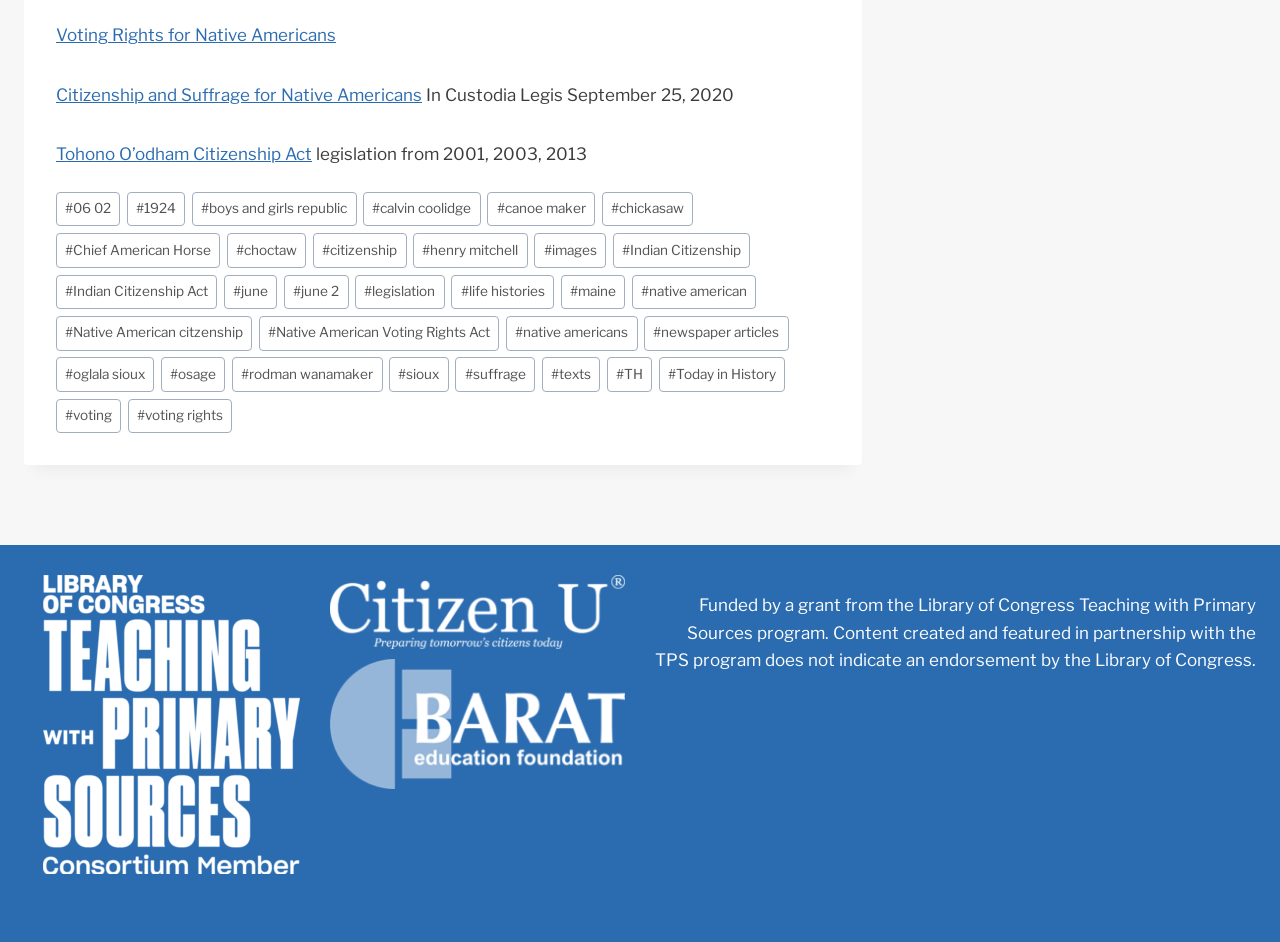Locate the bounding box coordinates of the clickable region to complete the following instruction: "View the image below the footer."

[0.019, 0.611, 0.25, 0.927]